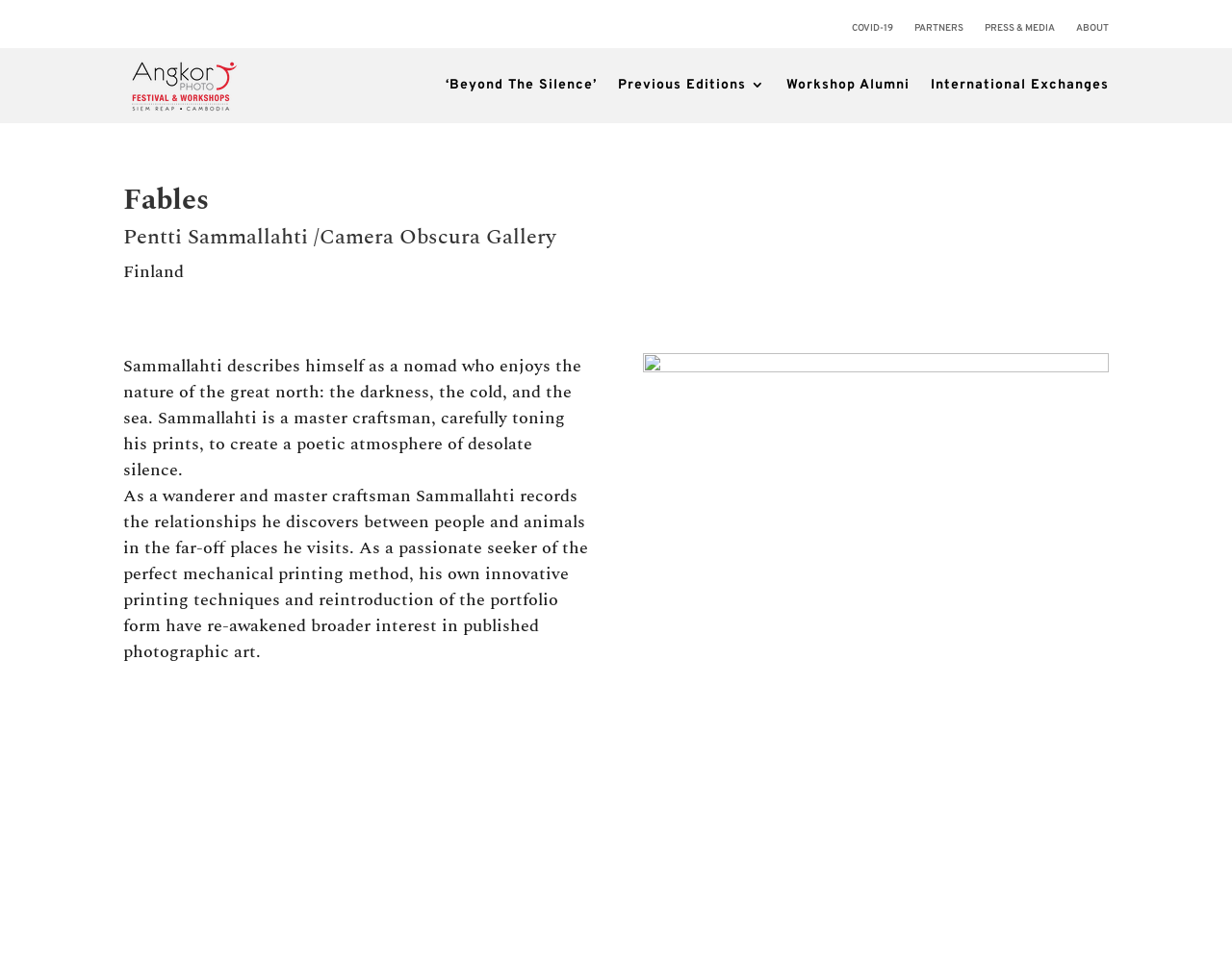Locate the bounding box coordinates of the clickable part needed for the task: "Learn about the photographer Pentti Sammallahti".

[0.1, 0.234, 0.9, 0.268]